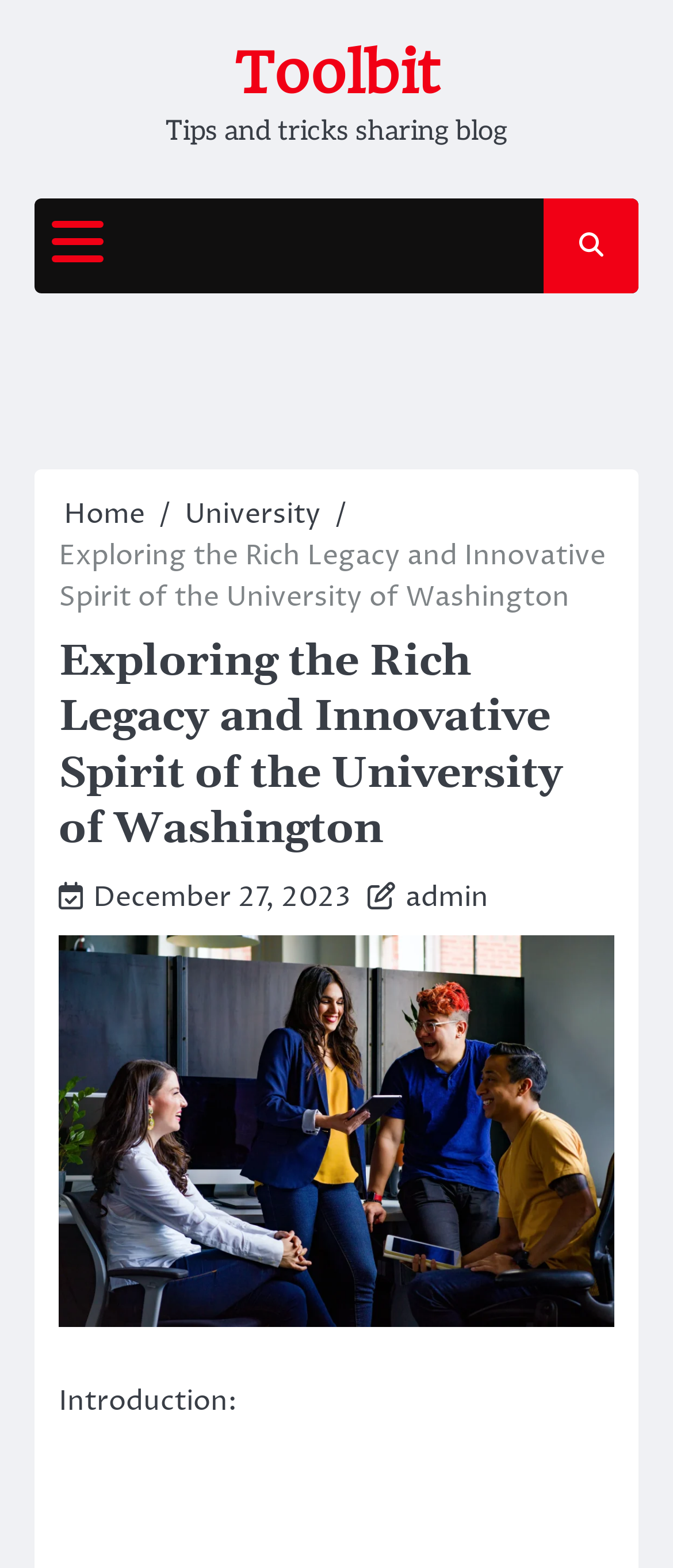What is the date of the blog post?
Please elaborate on the answer to the question with detailed information.

The date of the blog post can be found in the top-right section of the webpage, where it says 'December 27, 2023'. This date is likely the publication date of the blog post.